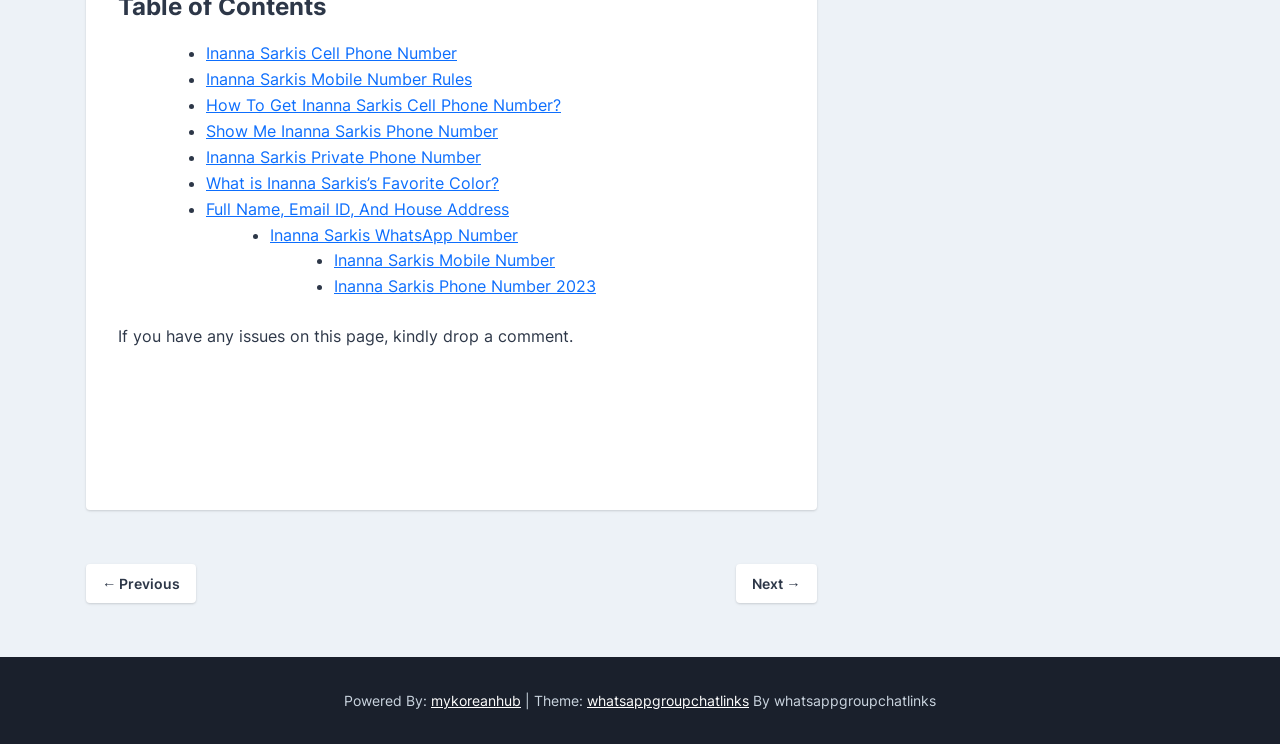Answer the question briefly using a single word or phrase: 
What is the comment section for?

To report issues